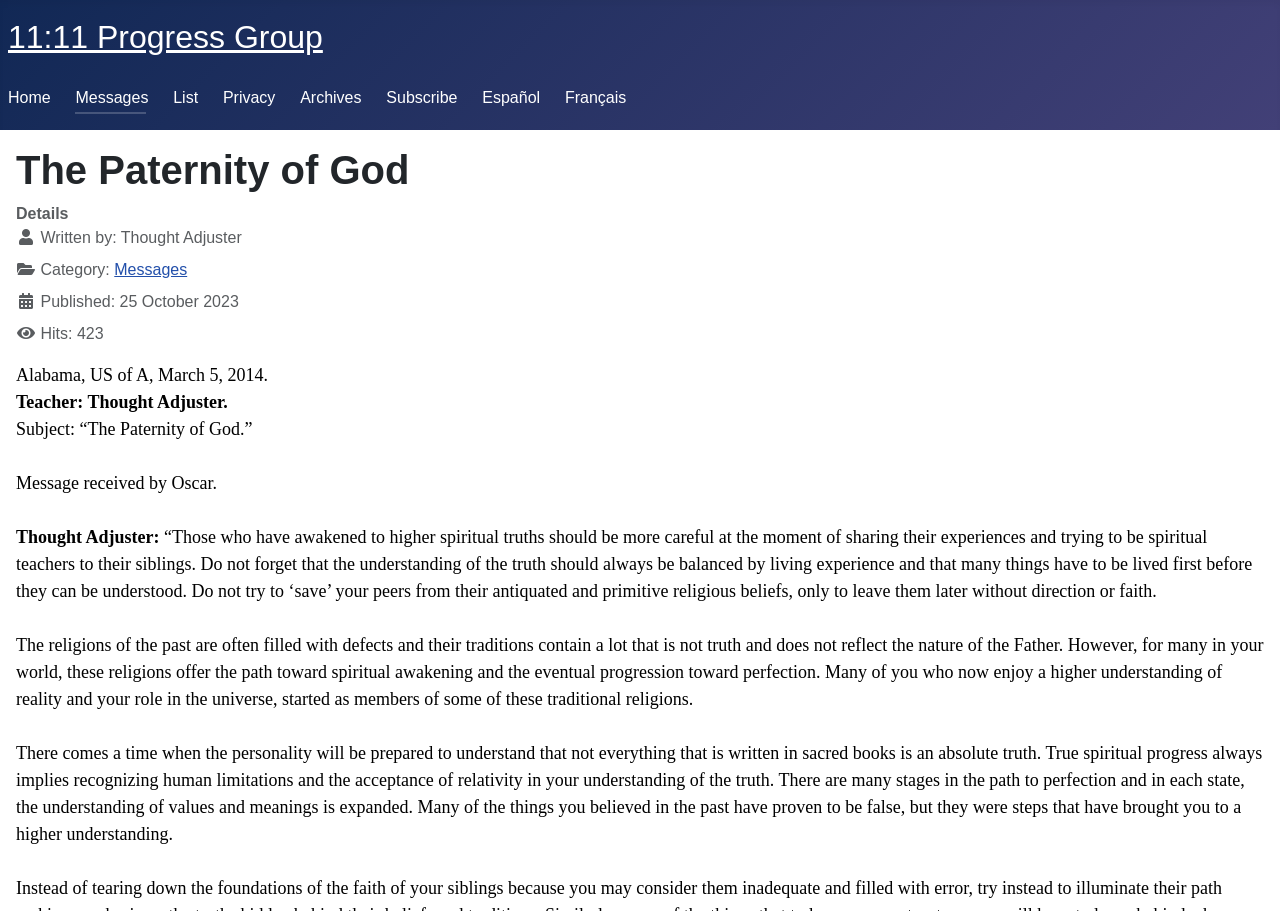Identify and extract the main heading of the webpage.

The Paternity of God